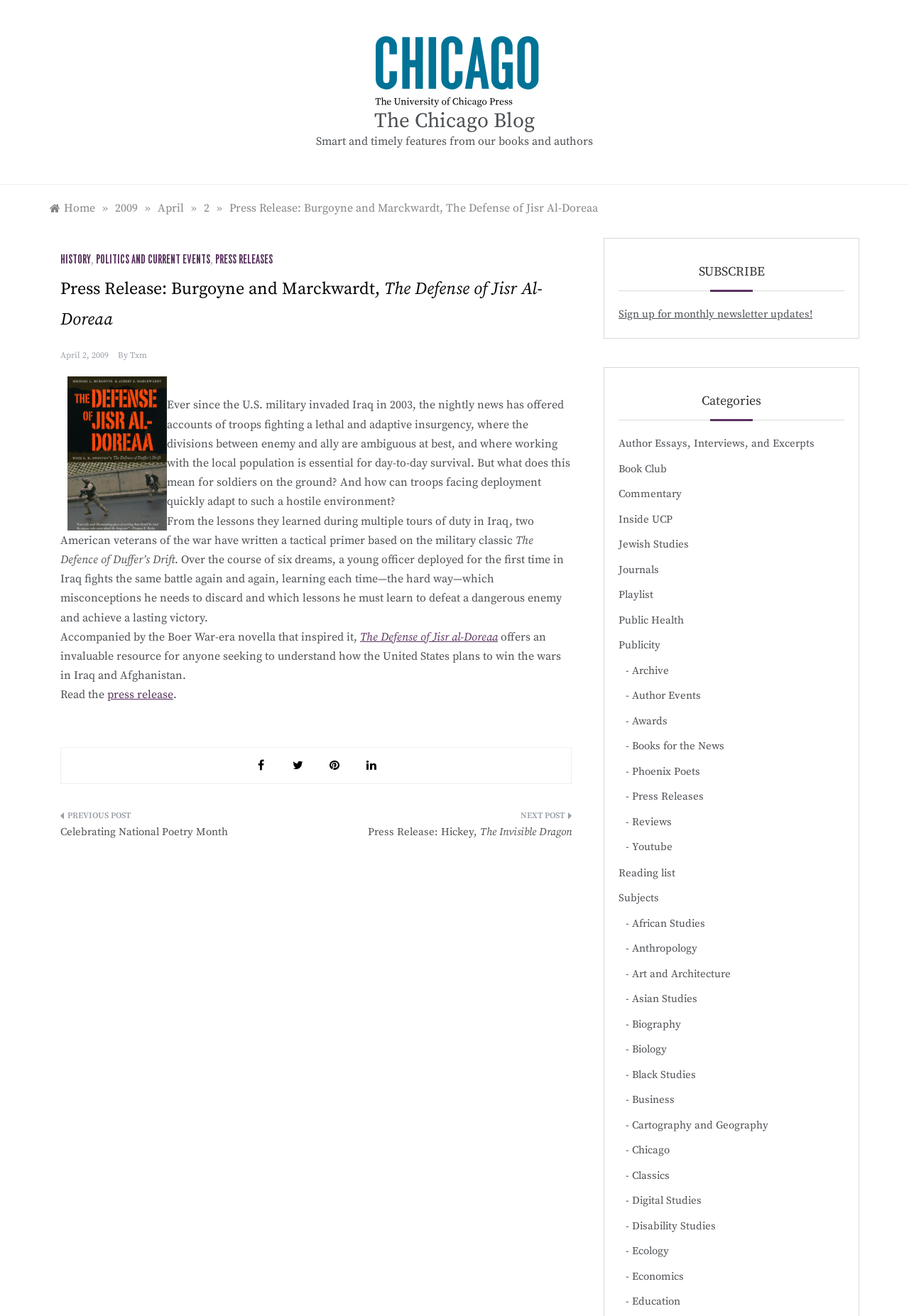What is the title of the book?
By examining the image, provide a one-word or phrase answer.

The Defense of Jisr Al-Doreaa